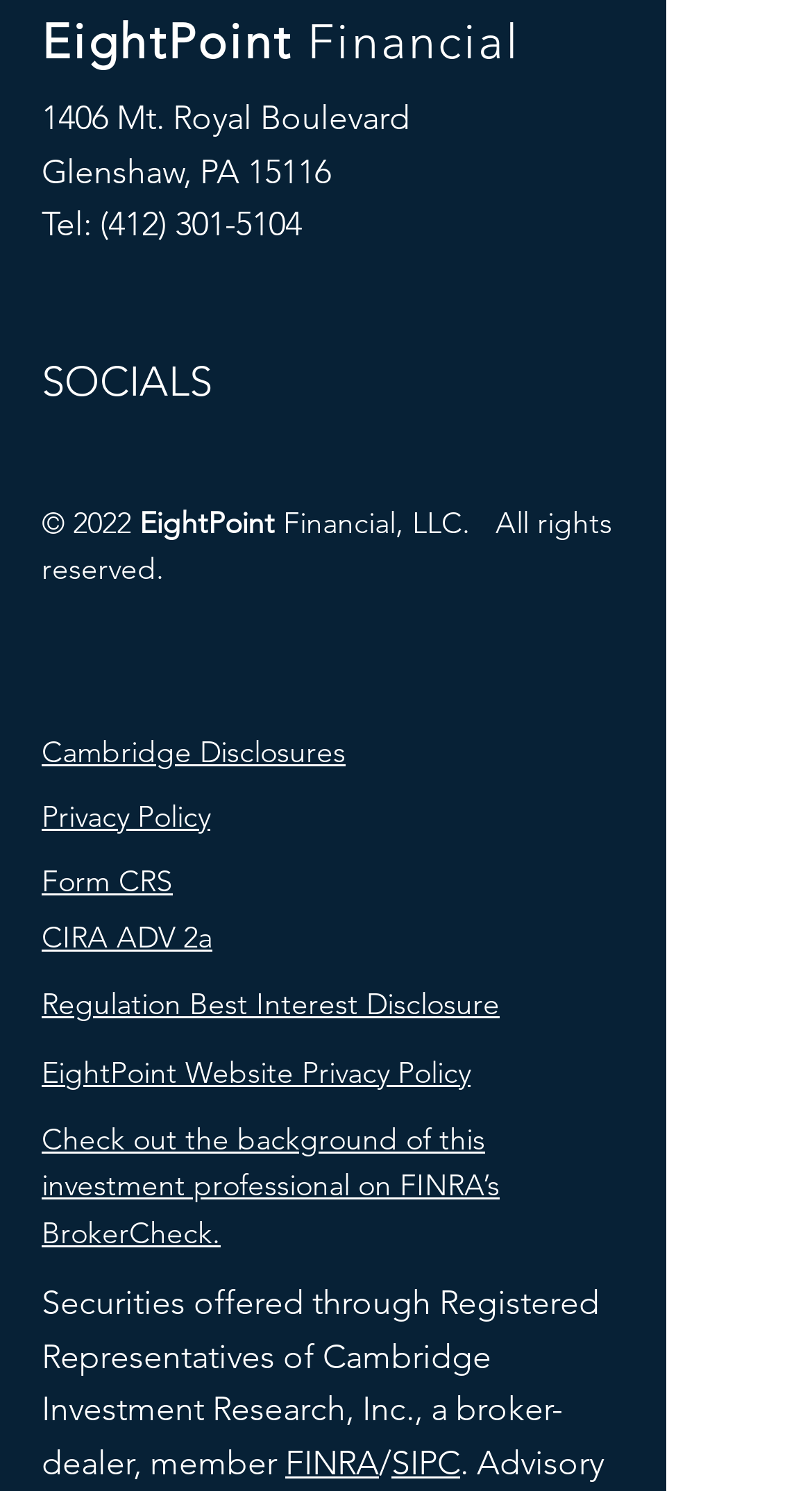What is the address of the company?
Please provide a single word or phrase as the answer based on the screenshot.

1406 Mt. Royal Boulevard, Glenshaw, PA 15116